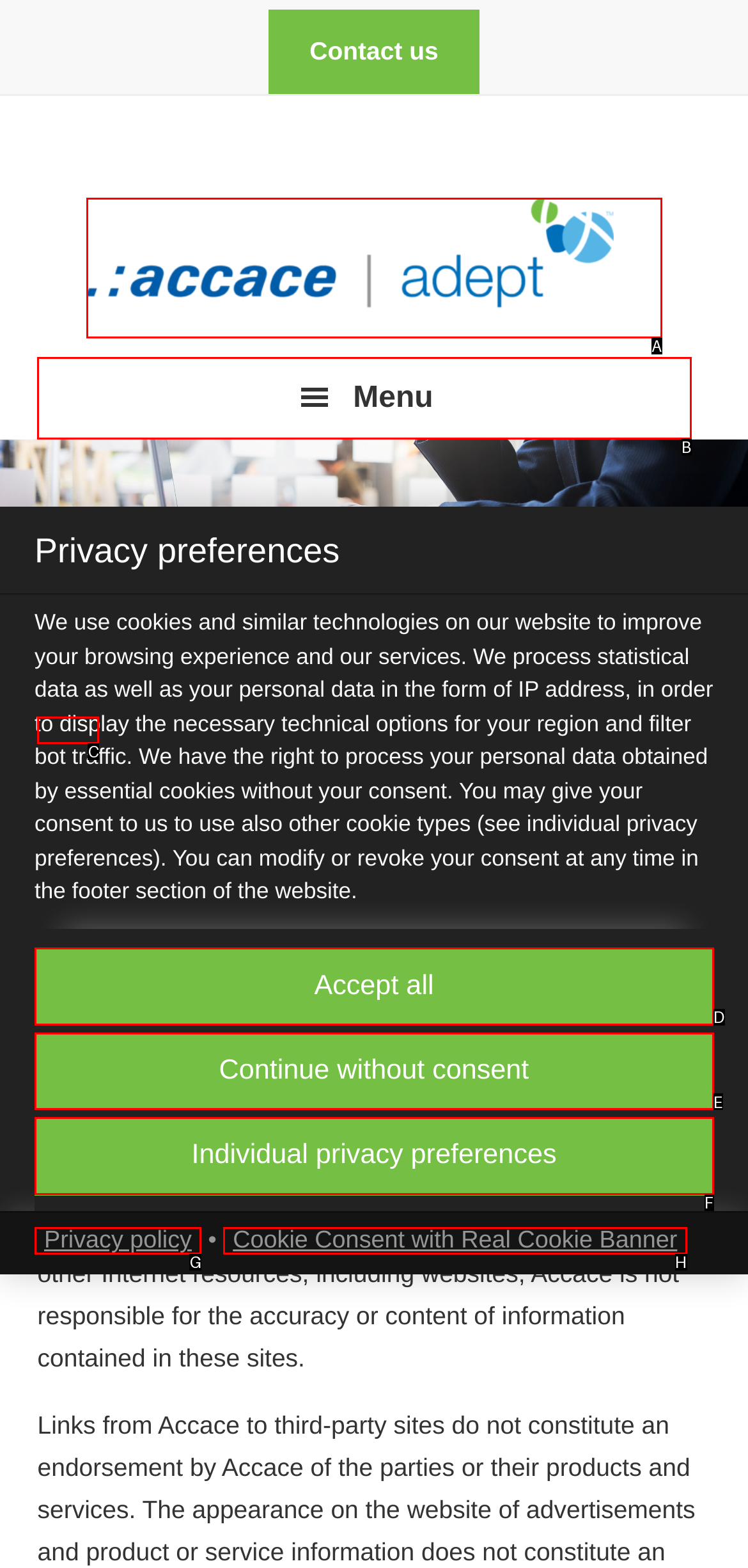Choose the letter of the UI element necessary for this task: Open the menu
Answer with the correct letter.

B